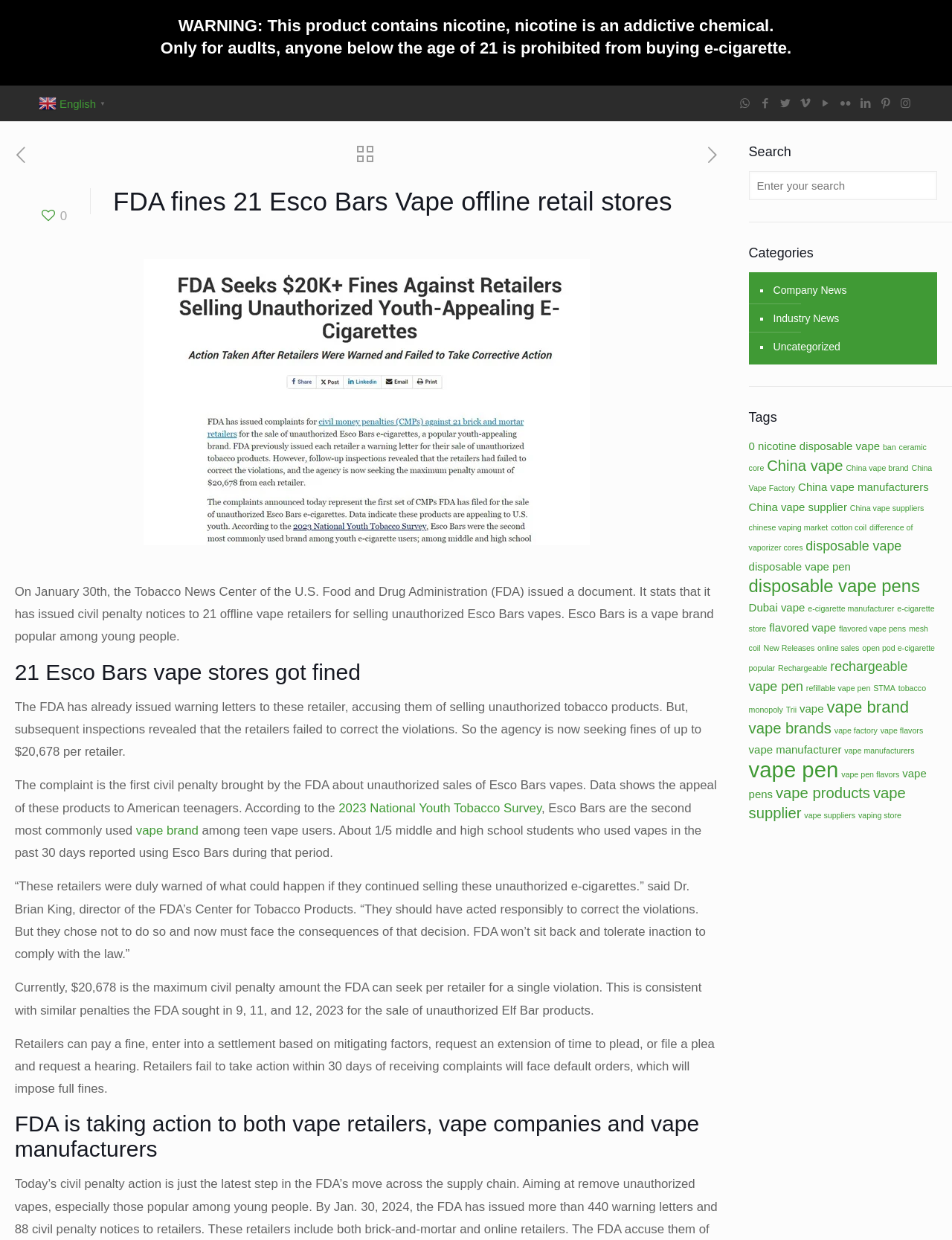Identify the bounding box coordinates of the clickable region required to complete the instruction: "Search for something". The coordinates should be given as four float numbers within the range of 0 and 1, i.e., [left, top, right, bottom].

[0.786, 0.138, 0.984, 0.161]